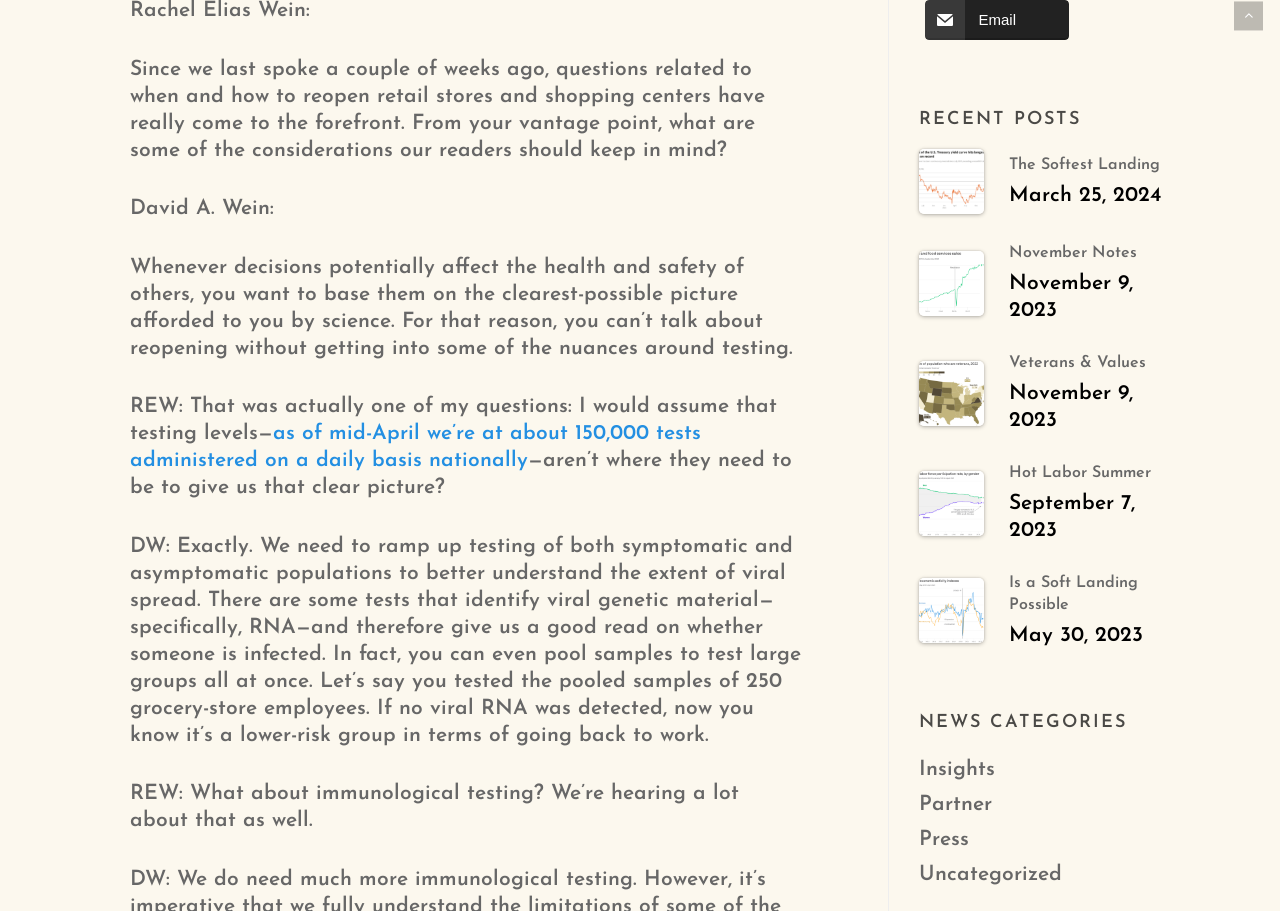Respond with a single word or phrase:
What is the topic of discussion?

Reopening retail stores and shopping centers